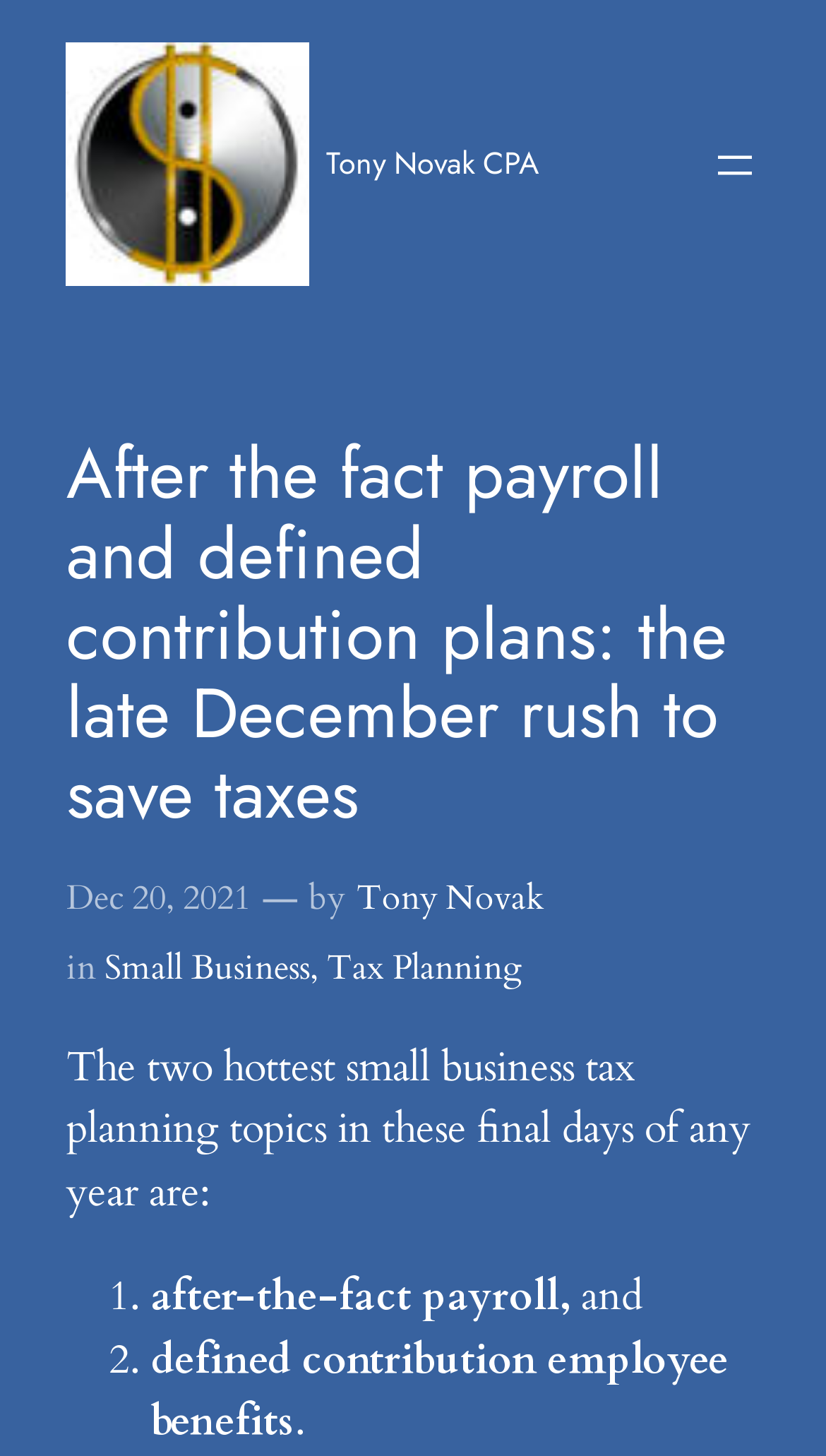What are the two hottest small business tax planning topics?
Provide a detailed answer to the question, using the image to inform your response.

The two hottest small business tax planning topics can be determined by reading the text 'The two hottest small business tax planning topics in these final days of any year are:' followed by a list of two items, which are 'after-the-fact payroll' and 'defined contribution employee benefits'.